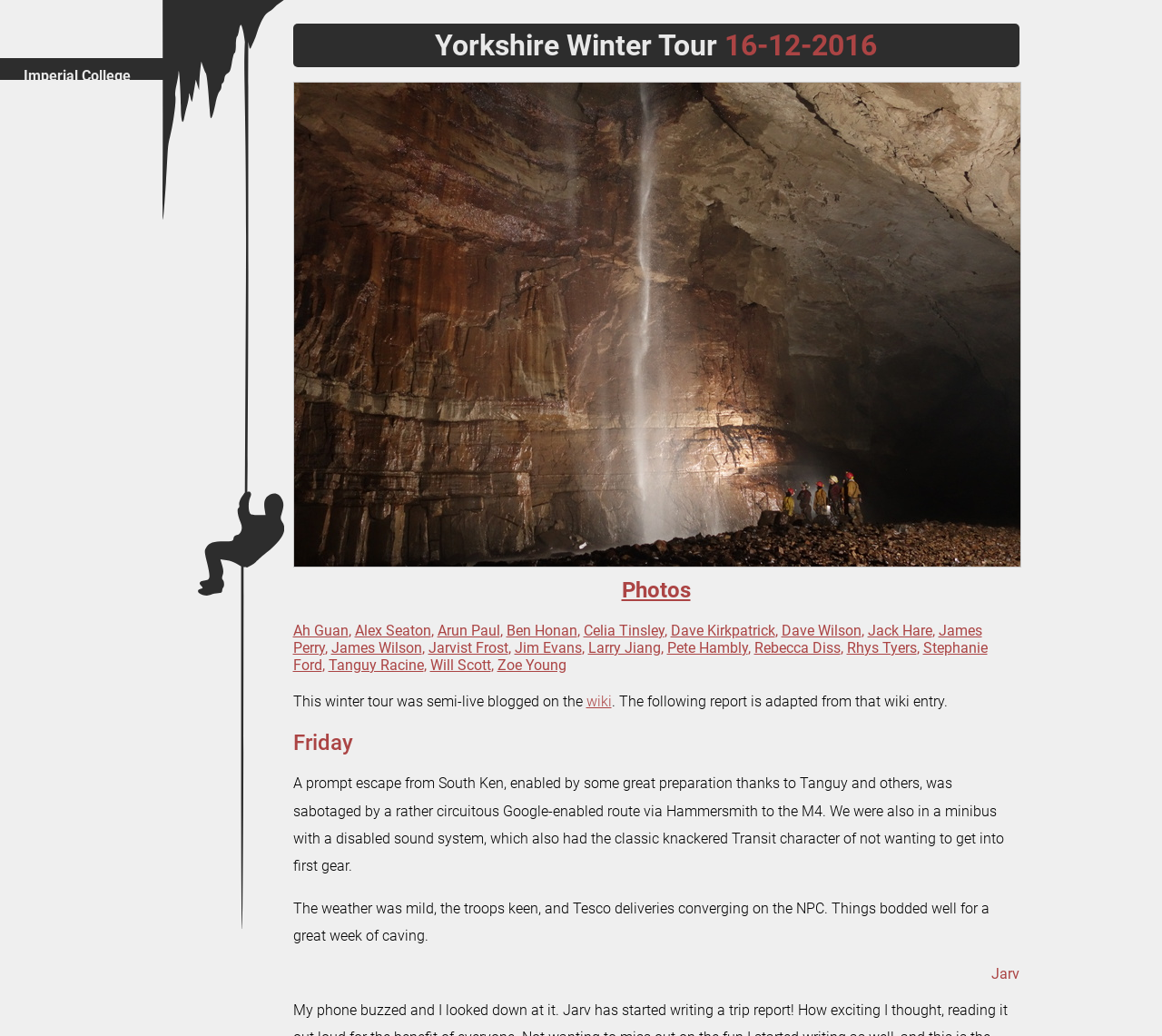Please provide the bounding box coordinates for the element that needs to be clicked to perform the instruction: "Check the photos". The coordinates must consist of four float numbers between 0 and 1, formatted as [left, top, right, bottom].

[0.531, 0.553, 0.598, 0.587]